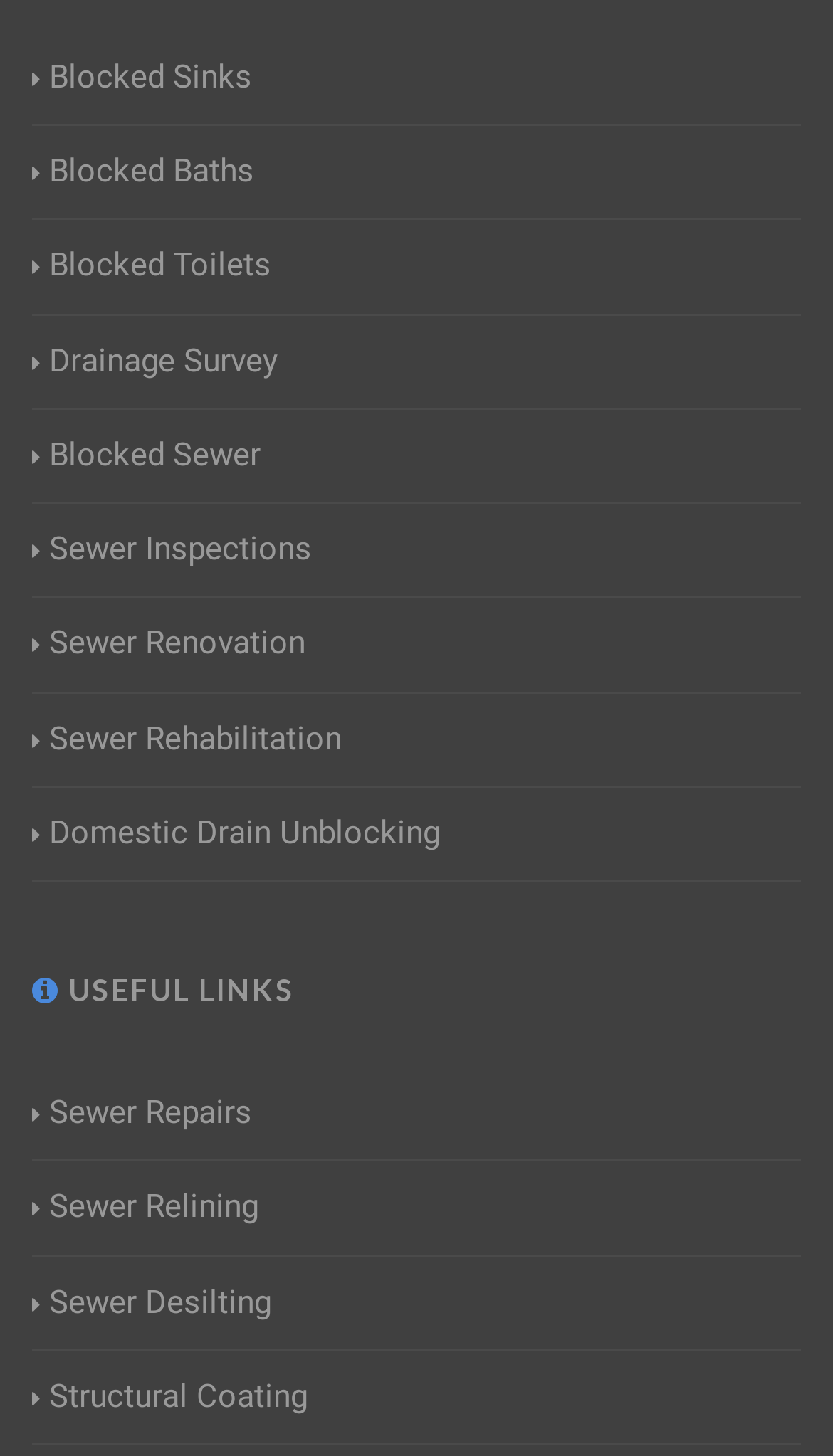Please specify the bounding box coordinates of the region to click in order to perform the following instruction: "Click on Blocked Sinks".

[0.038, 0.036, 0.303, 0.07]